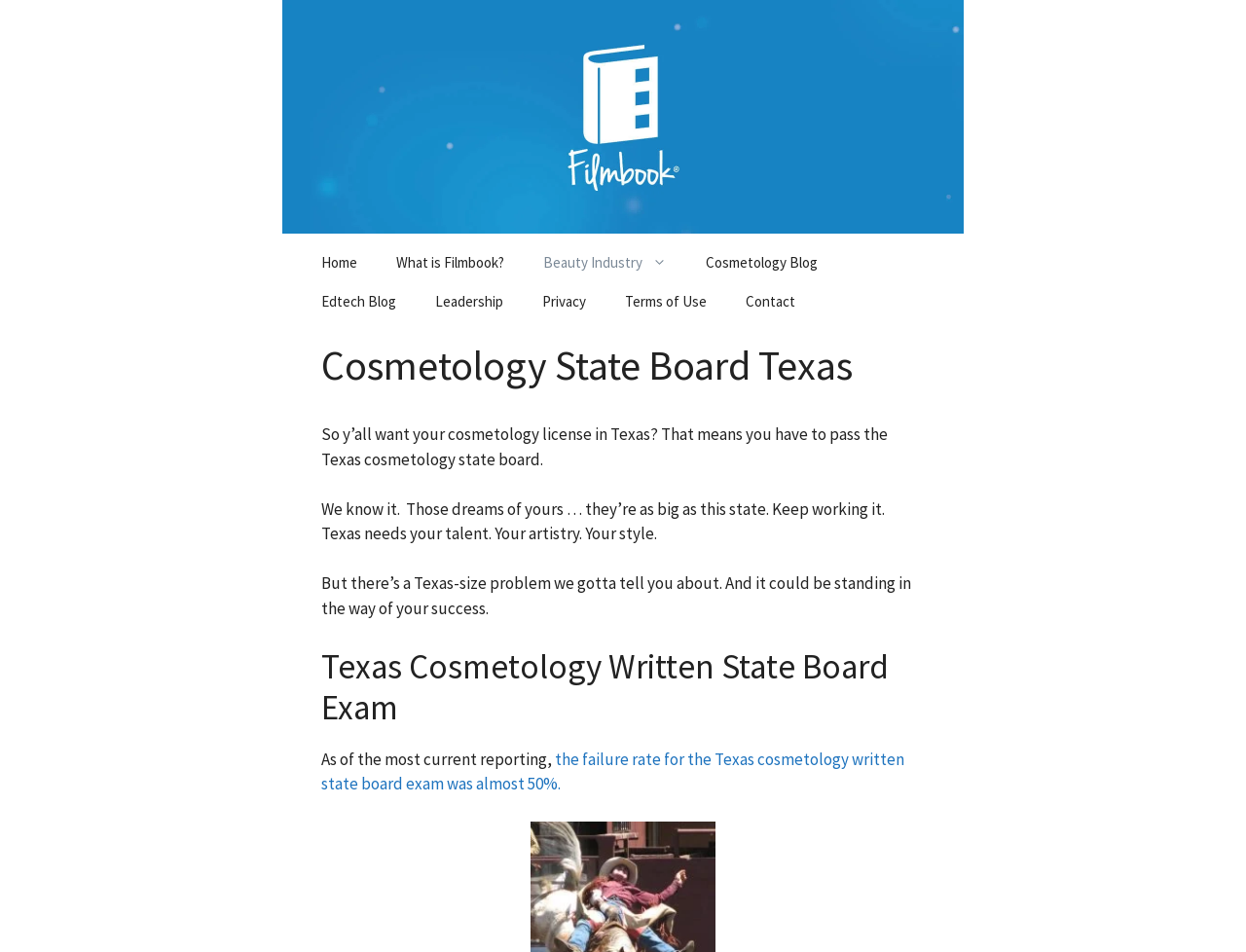Can you specify the bounding box coordinates for the region that should be clicked to fulfill this instruction: "Click on the 'Home' link".

[0.242, 0.256, 0.302, 0.297]